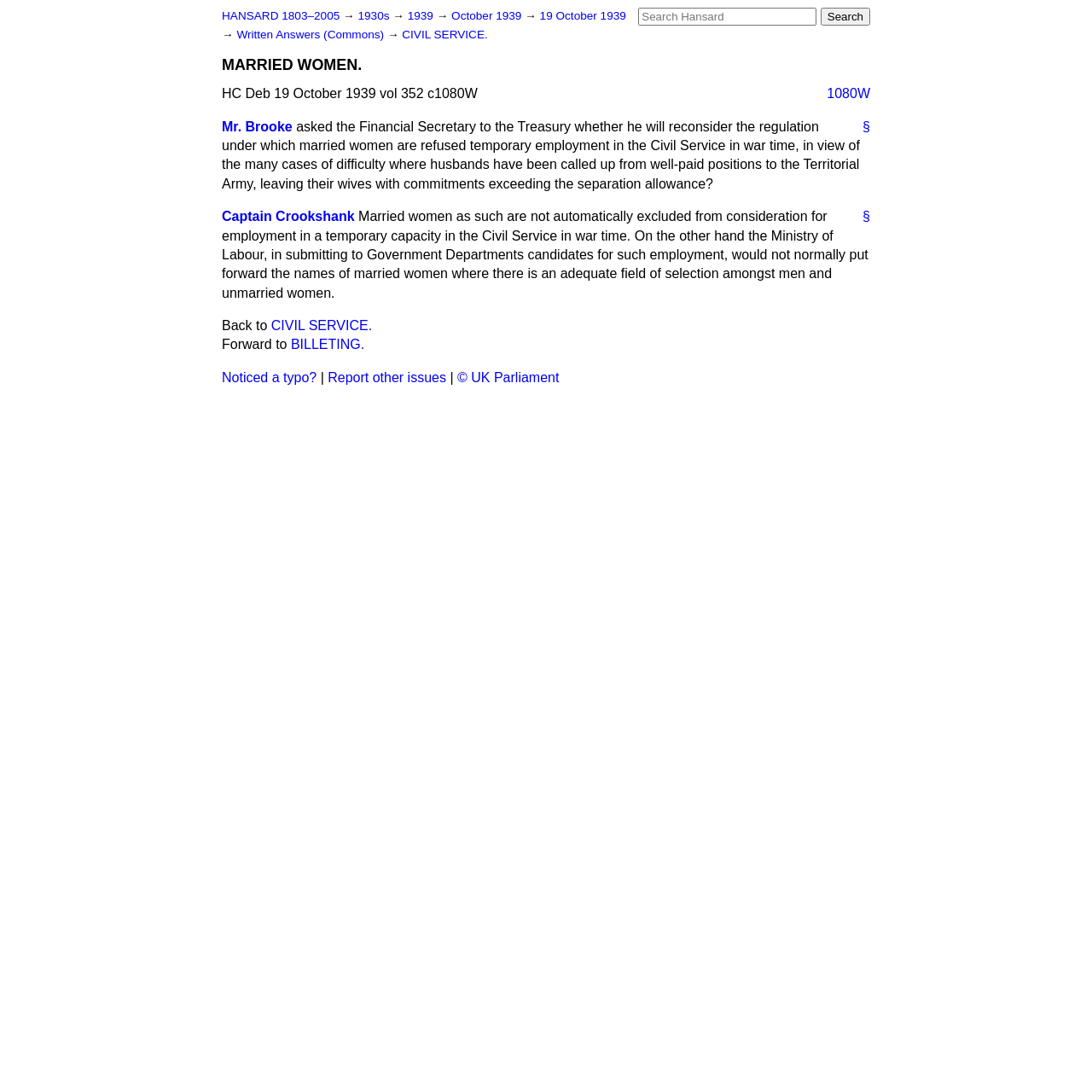For the given element description §, determine the bounding box coordinates of the UI element. The coordinates should follow the format (top-left x, top-left y, bottom-right x, bottom-right y) and be within the range of 0 to 1.

[0.777, 0.19, 0.797, 0.207]